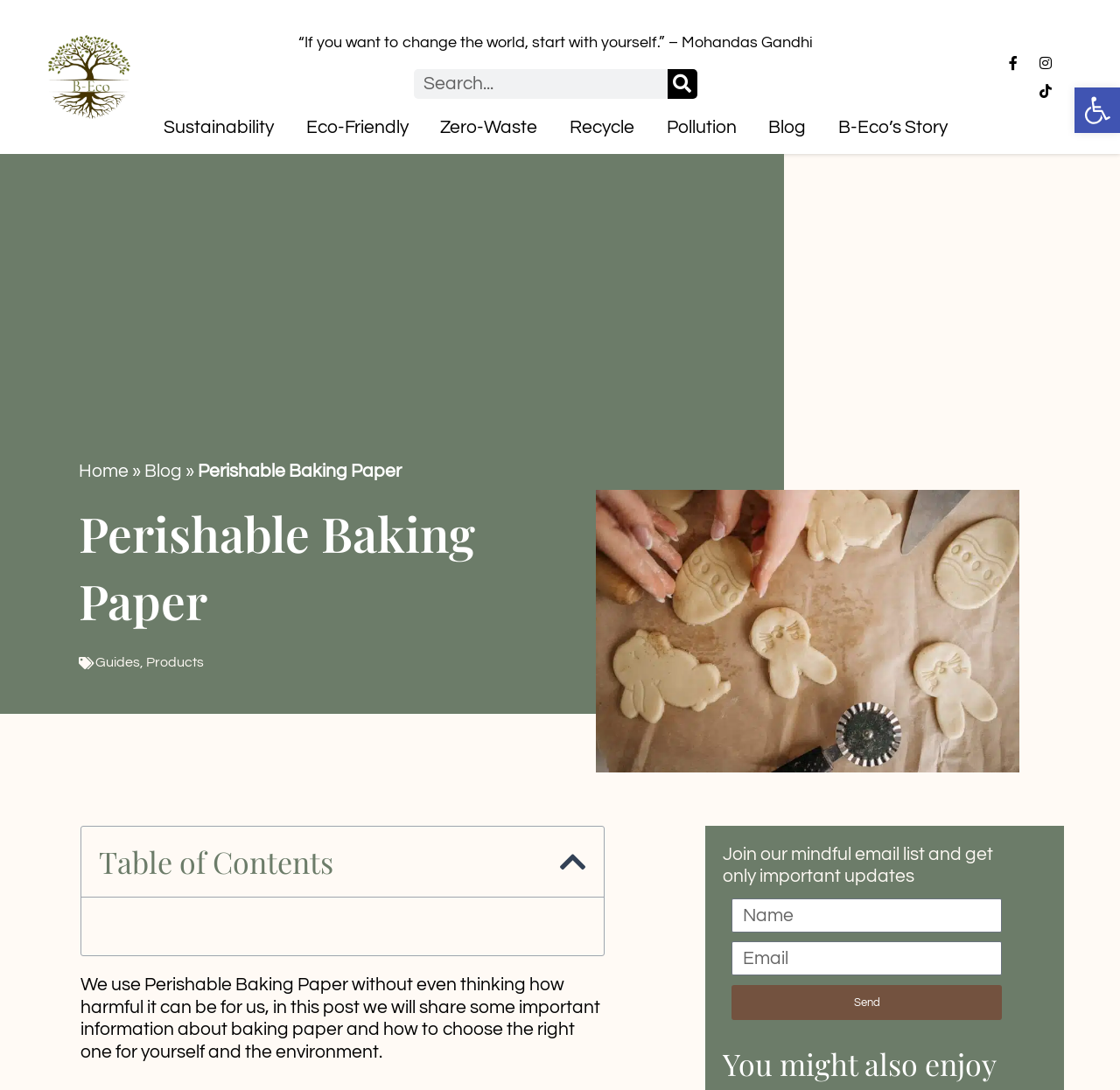Please specify the bounding box coordinates of the clickable region necessary for completing the following instruction: "Search for something". The coordinates must consist of four float numbers between 0 and 1, i.e., [left, top, right, bottom].

[0.369, 0.063, 0.623, 0.09]